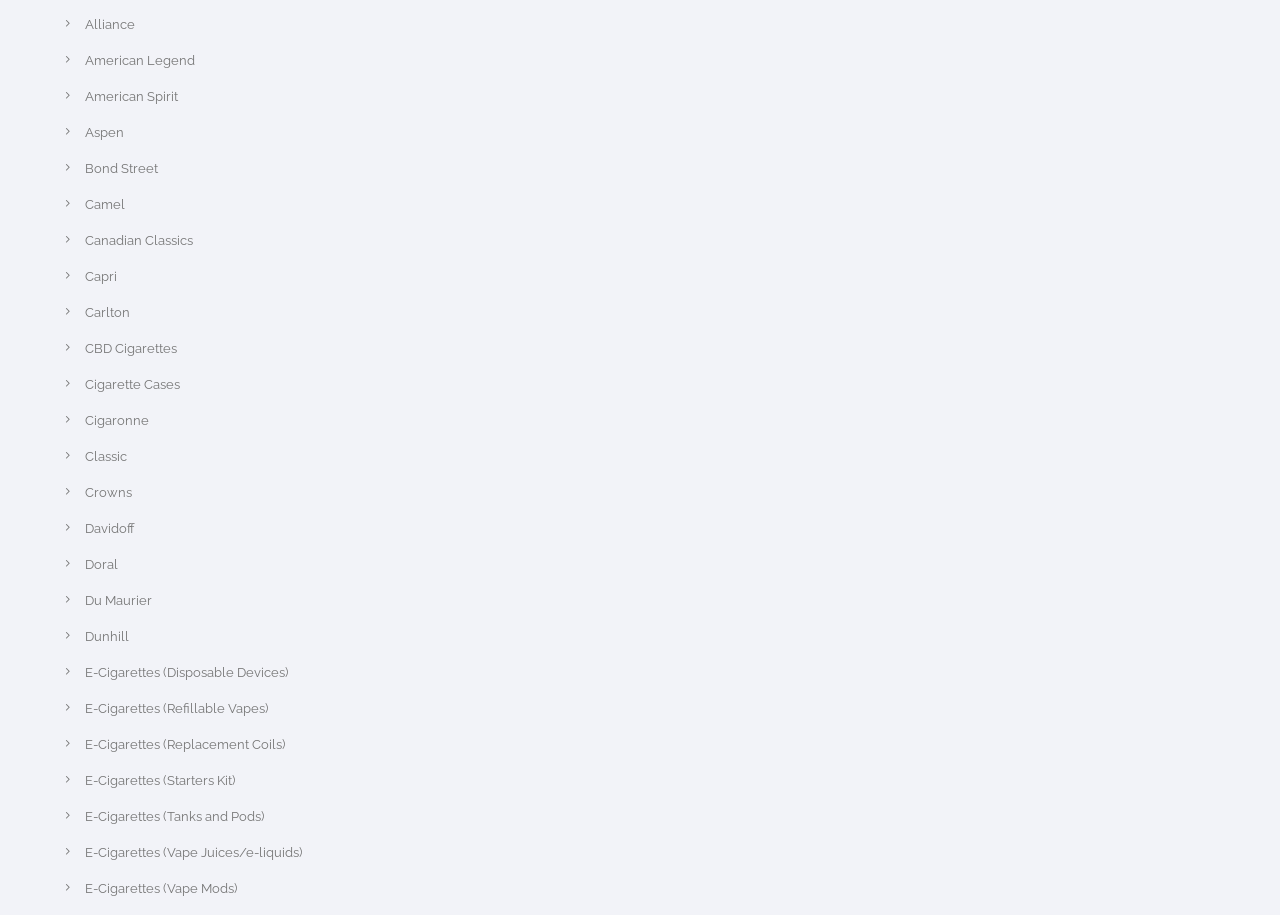Point out the bounding box coordinates of the section to click in order to follow this instruction: "explore E-Cigarettes (Vape Juices/e-liquids)".

[0.066, 0.923, 0.236, 0.94]